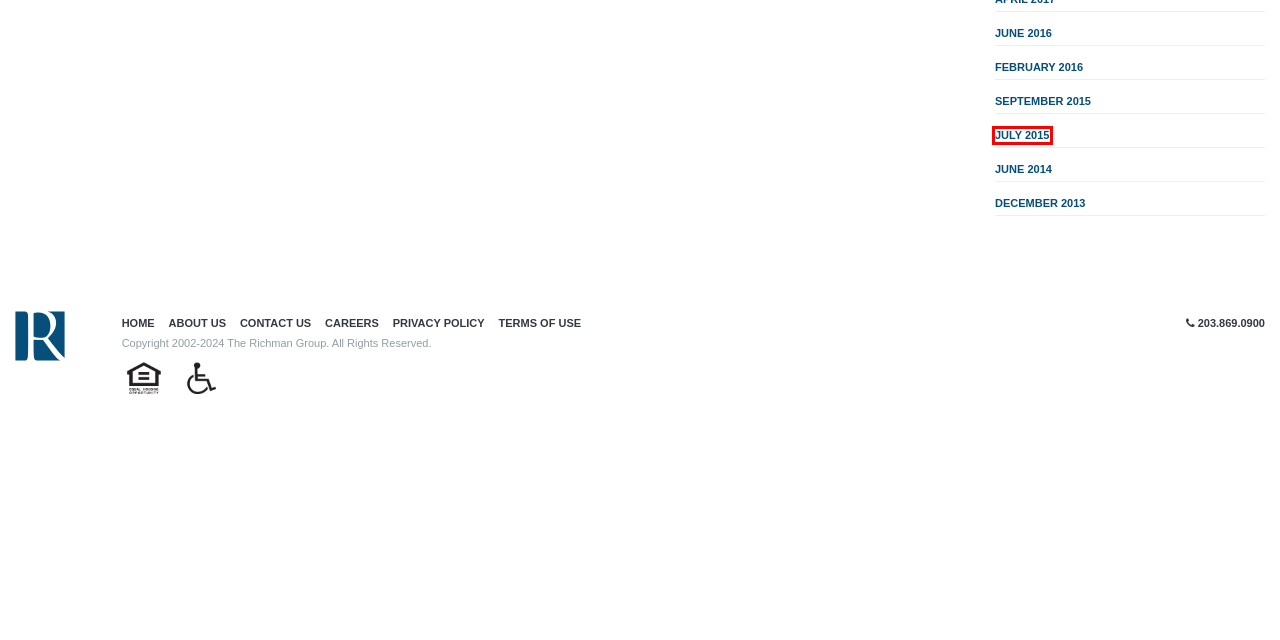You have been given a screenshot of a webpage, where a red bounding box surrounds a UI element. Identify the best matching webpage description for the page that loads after the element in the bounding box is clicked. Options include:
A. Terms of Use | The Richman Group
B. June, 2014 | The Richman Group
C. About Us | The Richman Group
D. February, 2016 | The Richman Group
E. December, 2013 | The Richman Group
F. September, 2015 | The Richman Group
G. July, 2015 | The Richman Group
H. June, 2016 | The Richman Group

G